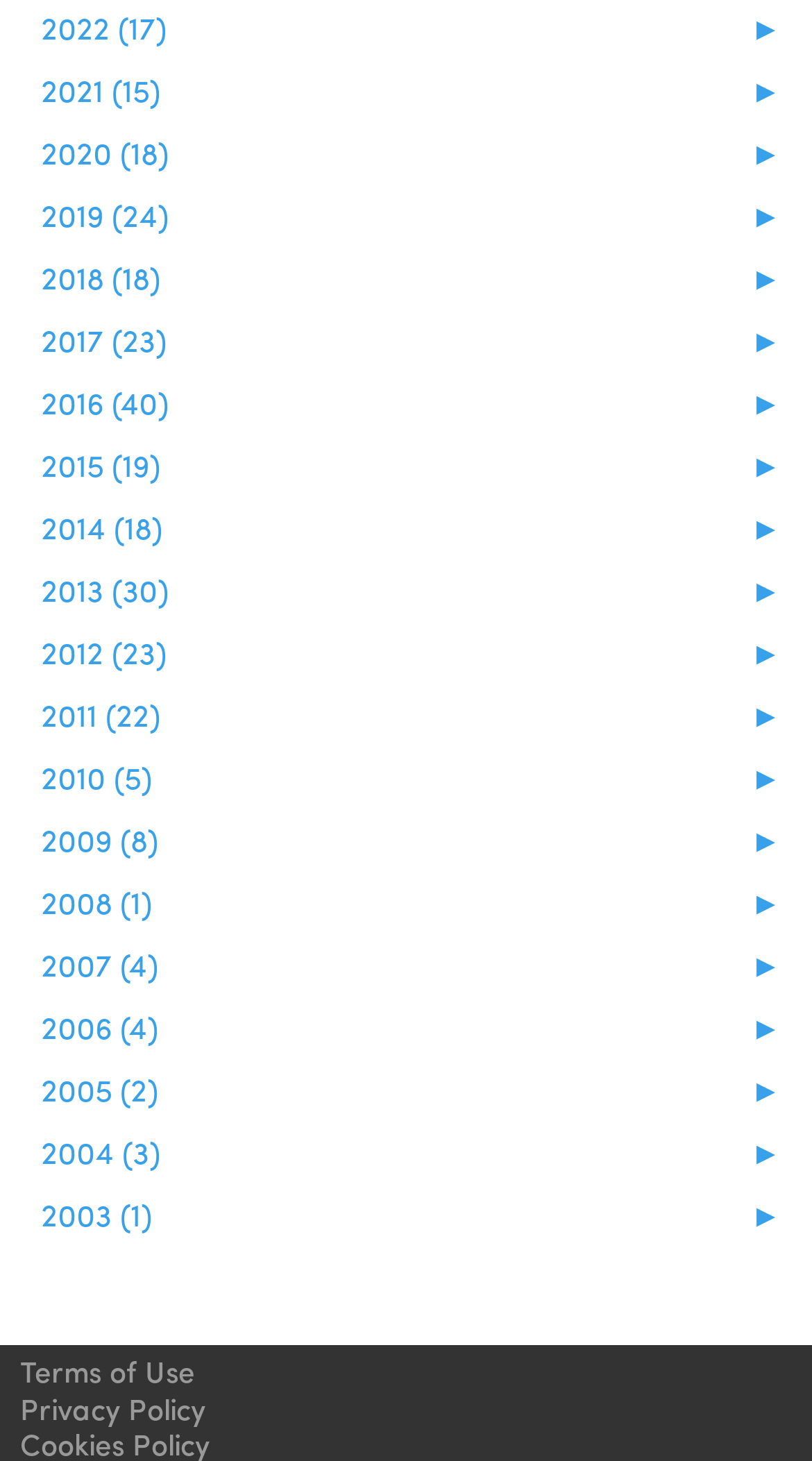Based on the element description Terms of Use, identify the bounding box coordinates for the UI element. The coordinates should be in the format (top-left x, top-left y, bottom-right x, bottom-right y) and within the 0 to 1 range.

[0.025, 0.923, 0.24, 0.952]